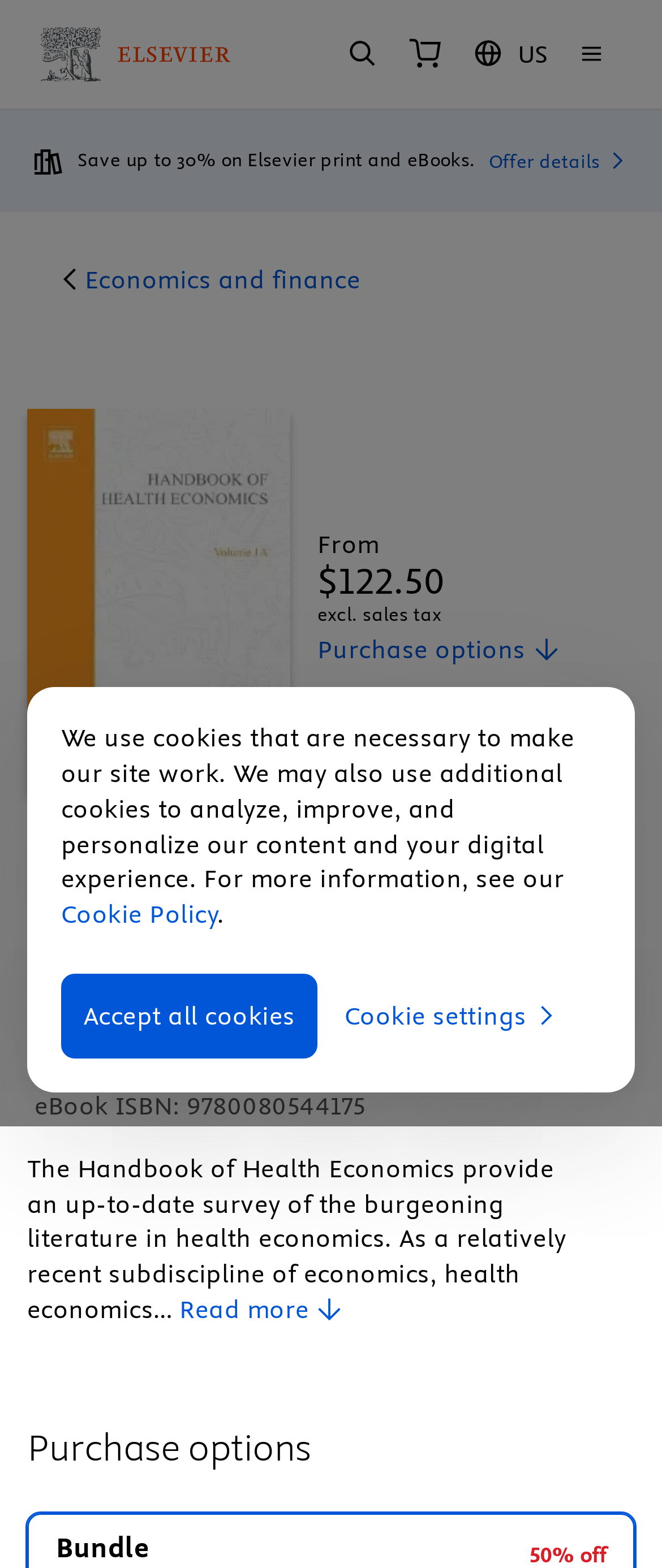Can you show the bounding box coordinates of the region to click on to complete the task described in the instruction: "Browse Xinhuanet news"?

None